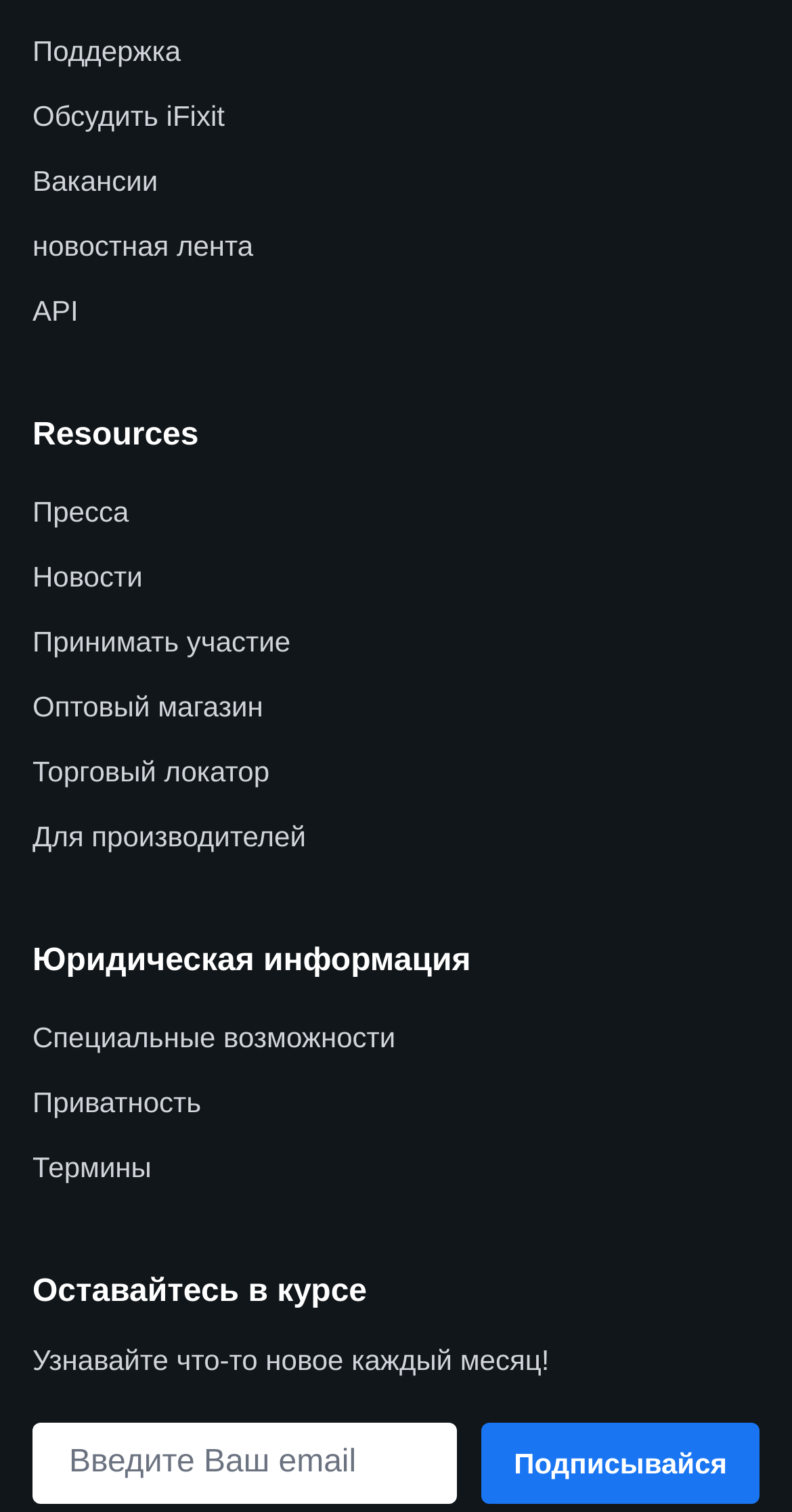Determine the bounding box coordinates of the region that needs to be clicked to achieve the task: "Read the full article".

None